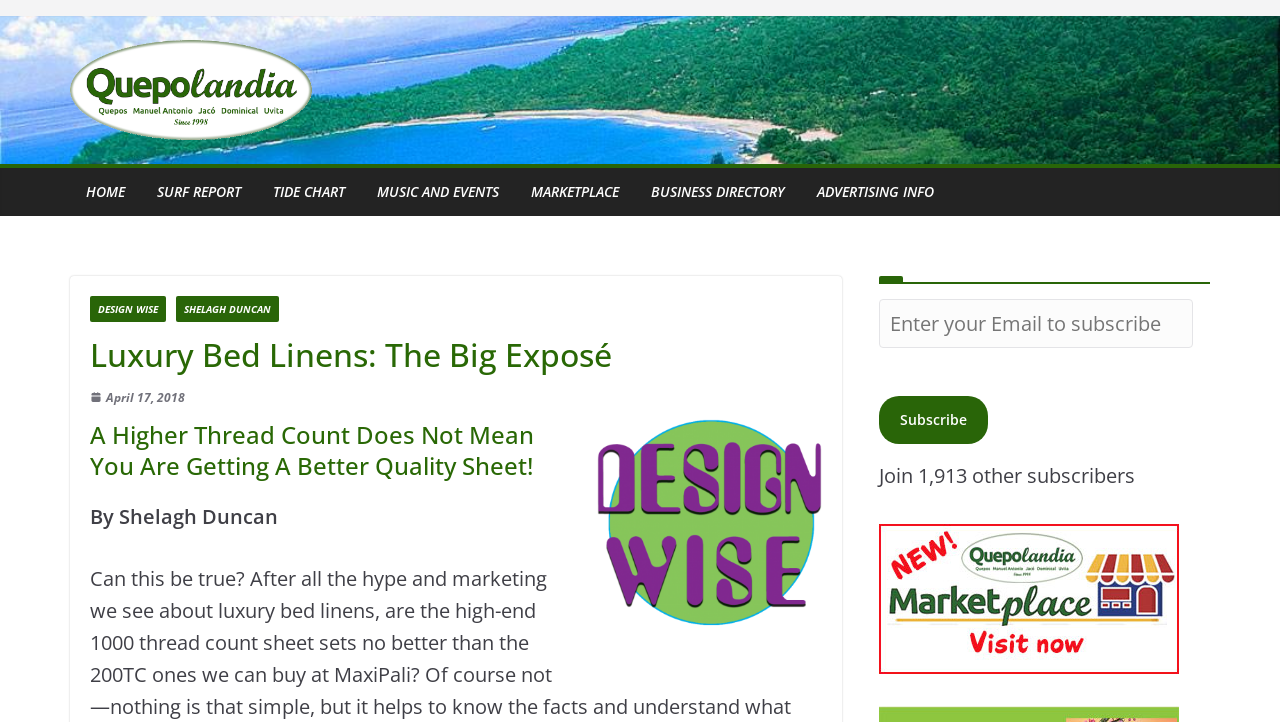Provide the bounding box coordinates for the UI element that is described by this text: "Music and Events". The coordinates should be in the form of four float numbers between 0 and 1: [left, top, right, bottom].

[0.295, 0.247, 0.39, 0.285]